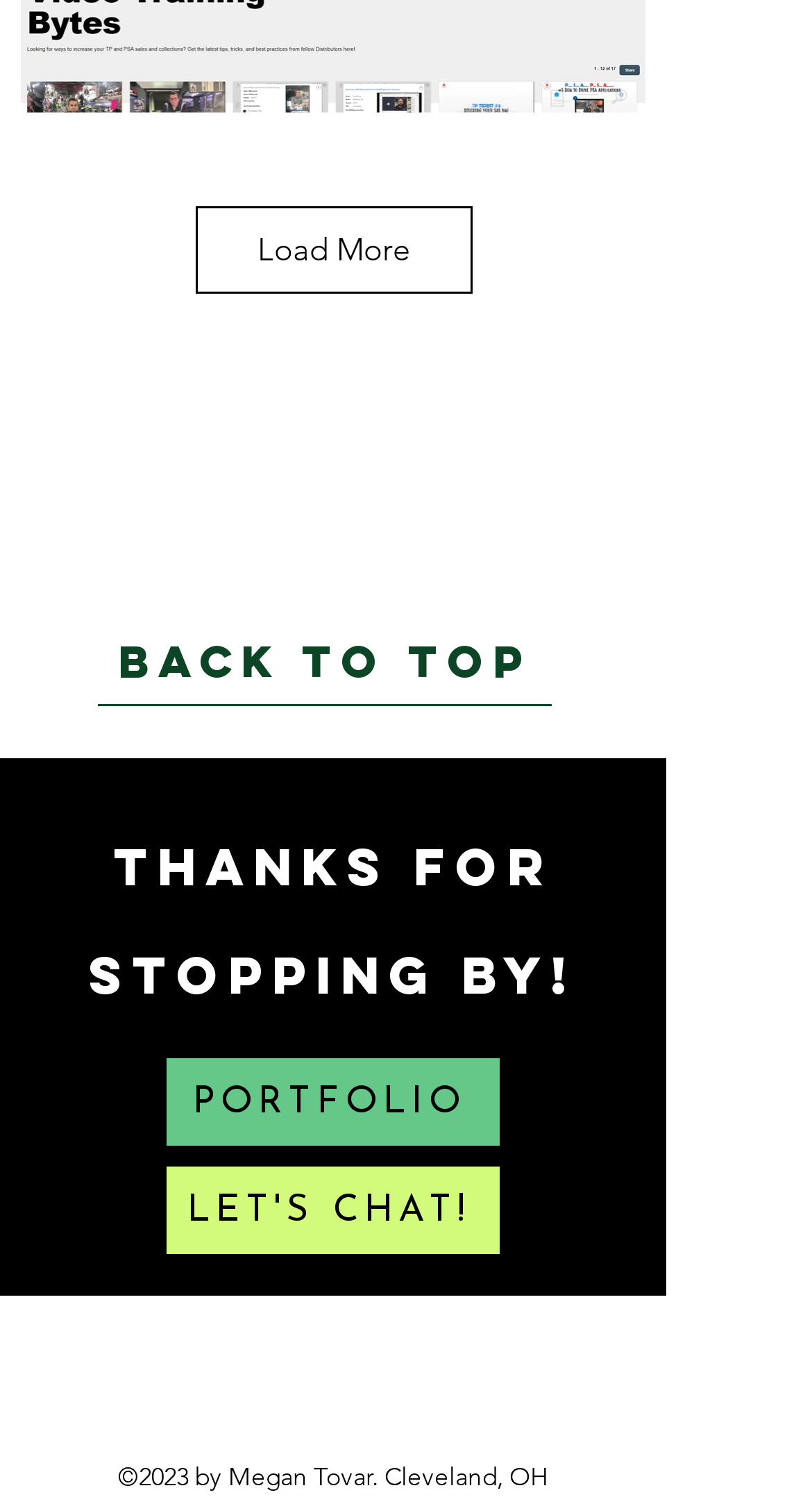What is the author's name?
Answer the question with as much detail as possible.

I found a StaticText element at the bottom of the page with the text '©2023 by Megan Tovar. Cleveland, OH', which indicates that the author's name is Megan Tovar.